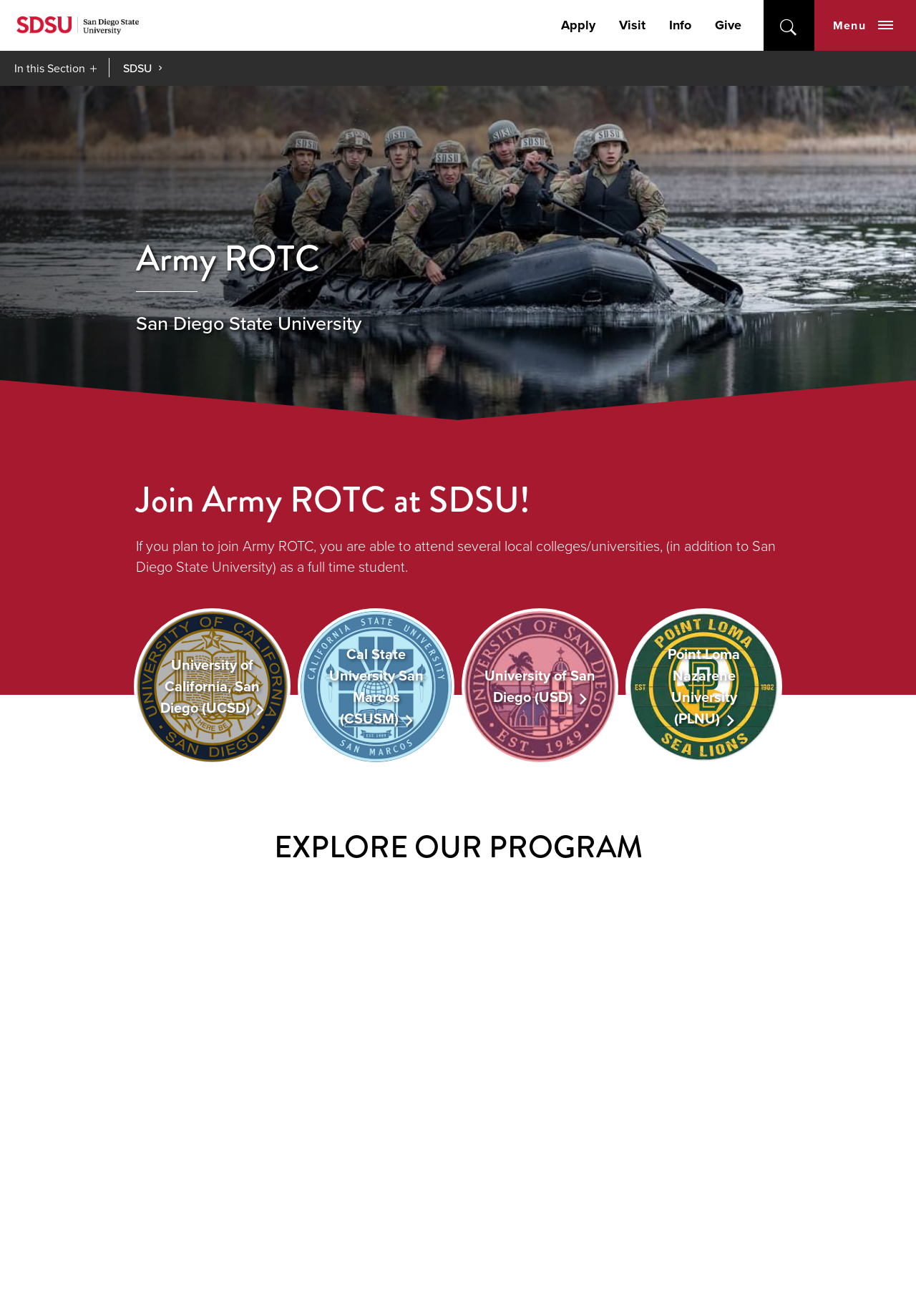Return the bounding box coordinates of the UI element that corresponds to this description: "alt="San Diego State University"". The coordinates must be given as four float numbers in the range of 0 and 1, [left, top, right, bottom].

[0.018, 0.008, 0.152, 0.03]